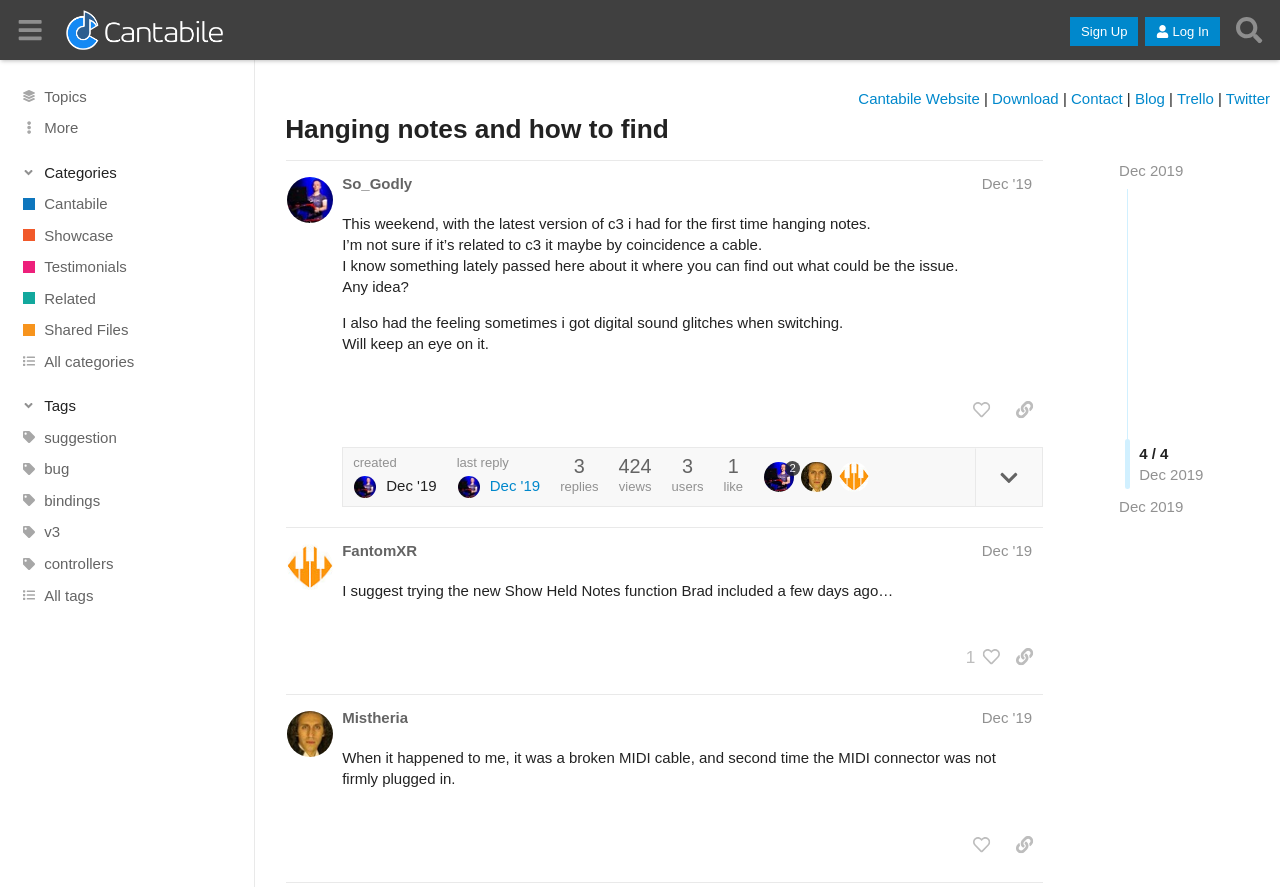Using the information in the image, give a detailed answer to the following question: What is the date of the last reply?

I found the answer by looking at the post section, where it says 'last reply Dec '19' and 'Dec 22, 2019 10:37 am' next to it. This indicates that the last reply was on December 22, 2019, at 10:37 am.